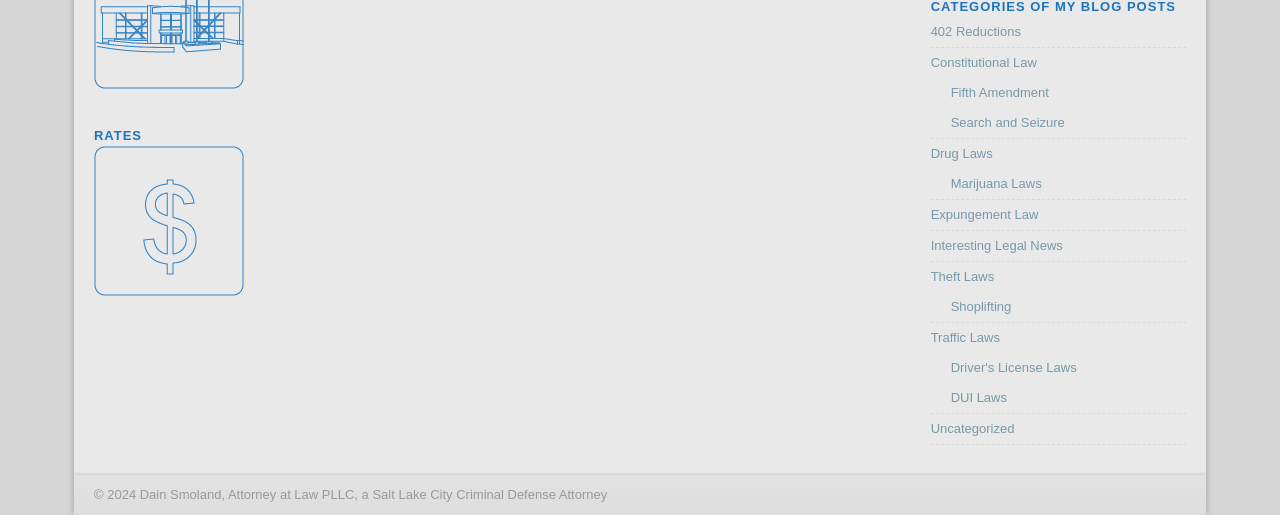Highlight the bounding box coordinates of the element you need to click to perform the following instruction: "Learn about 'Marijuana Laws'."

[0.743, 0.341, 0.814, 0.37]